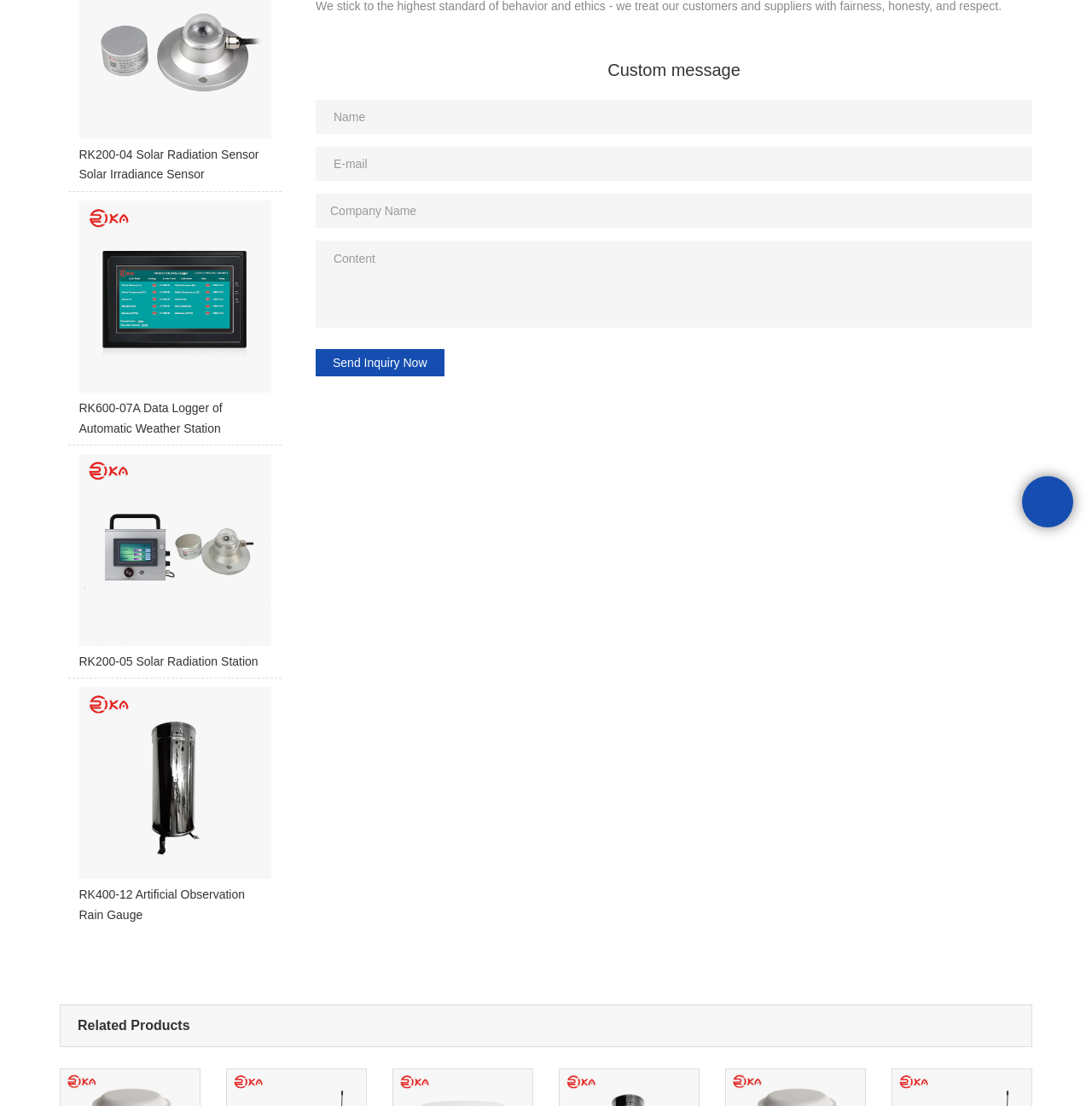Please provide the bounding box coordinates for the UI element as described: "Data Logger". The coordinates must be four floats between 0 and 1, represented as [left, top, right, bottom].

[0.387, 0.002, 0.447, 0.014]